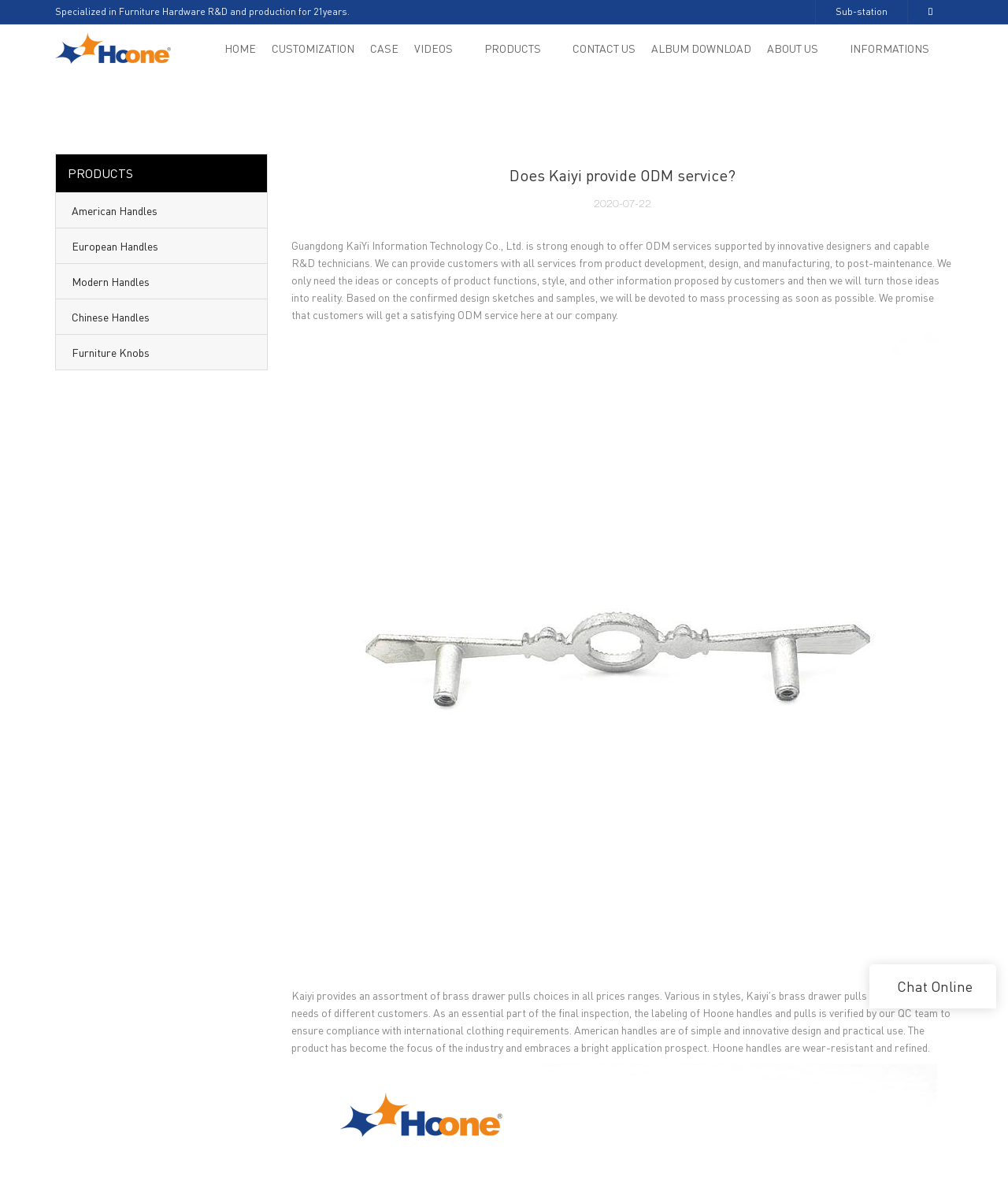Please answer the following query using a single word or phrase: 
Is there a chat feature on the webpage?

Yes